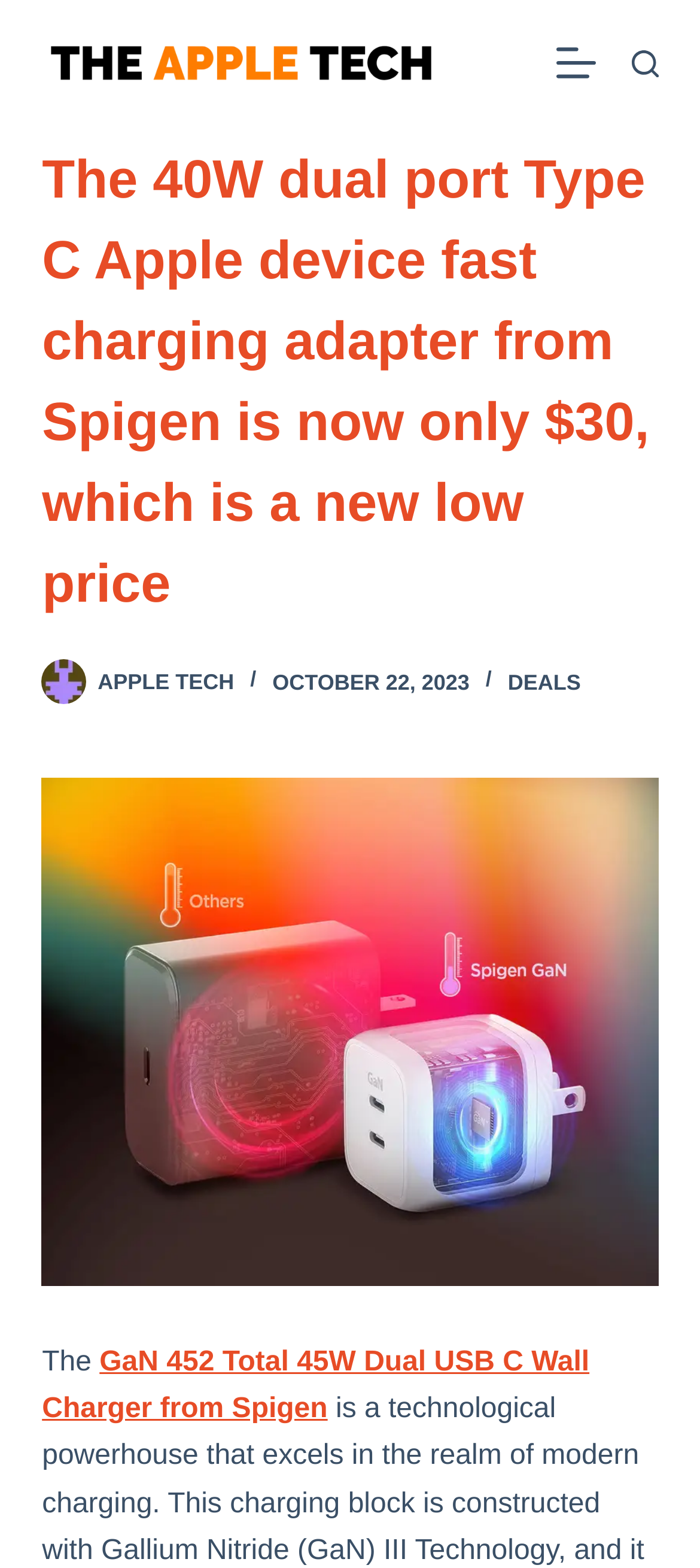Produce an elaborate caption capturing the essence of the webpage.

The webpage appears to be a technology-focused blog or news site, with a prominent header section at the top. The header features a logo image of "TheAppleTech" on the left, accompanied by a menu button and a search button on the right. Below the header, there is a main content section with a large heading that reads "The 40W dual port Type C Apple device fast charging adapter from Spigen is now only $30, which is a new low price". 

Underneath the heading, there are three links: "Apple Tech", "APPLE TECH", and "DEALS", which are positioned horizontally and are likely navigation links. To the right of these links, there is a time stamp indicating the date "OCTOBER 22, 2023". 

Further down, there is a figure or image that takes up most of the width of the page, followed by a block of text that starts with "The\xa0" and is likely an introduction to the main content. Below this text, there is a link to a product, specifically the "GaN 452 Total 45W Dual USB C Wall Charger from Spigen". 

At the bottom of the page, there is a footer section with a copyright notice that reads "Copyright © 2018-2024 TheAppleTech.net. All Rights Reserved", accompanied by another image of "The Apple Tech" logo.